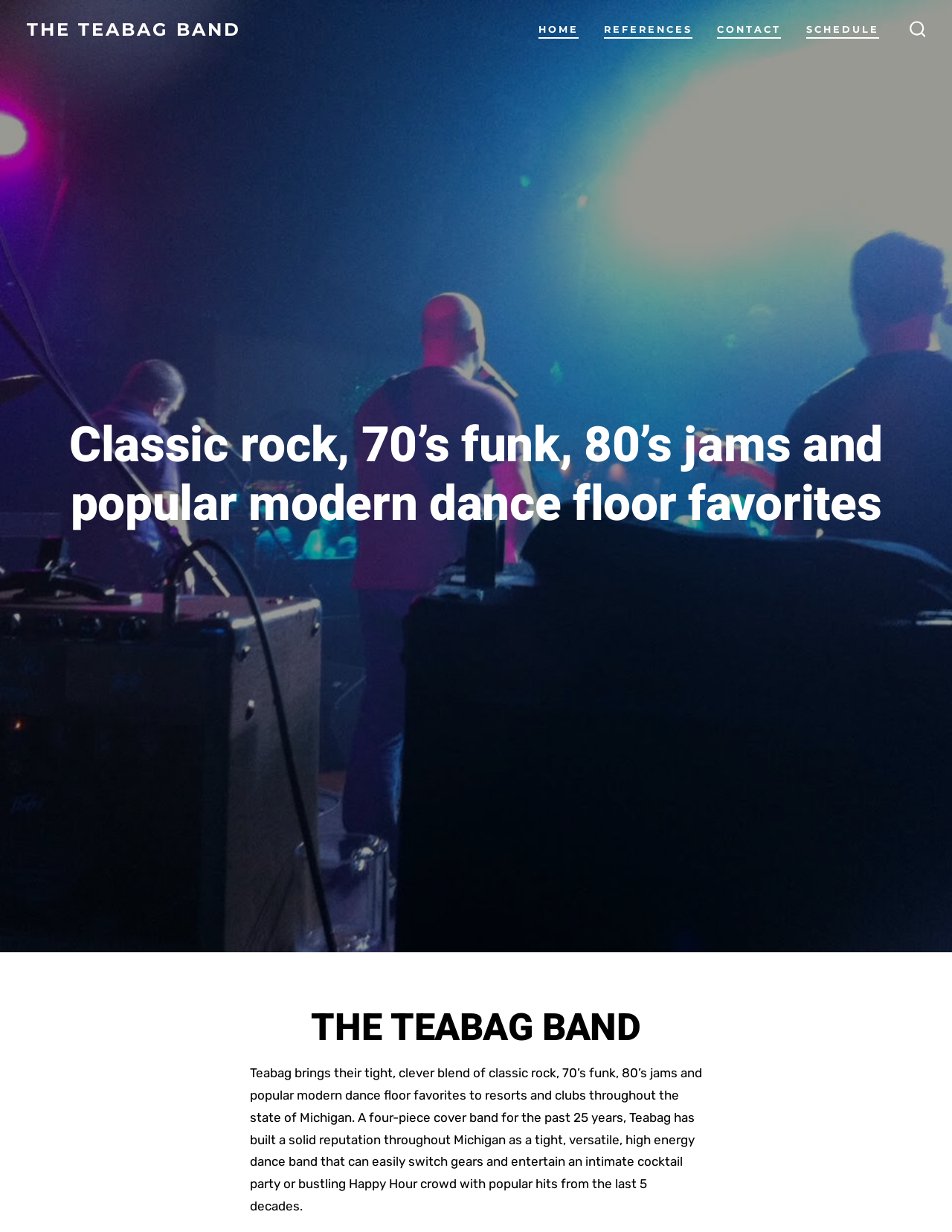Provide the bounding box coordinates of the HTML element described as: "The Teabag Band". The bounding box coordinates should be four float numbers between 0 and 1, i.e., [left, top, right, bottom].

[0.028, 0.016, 0.253, 0.032]